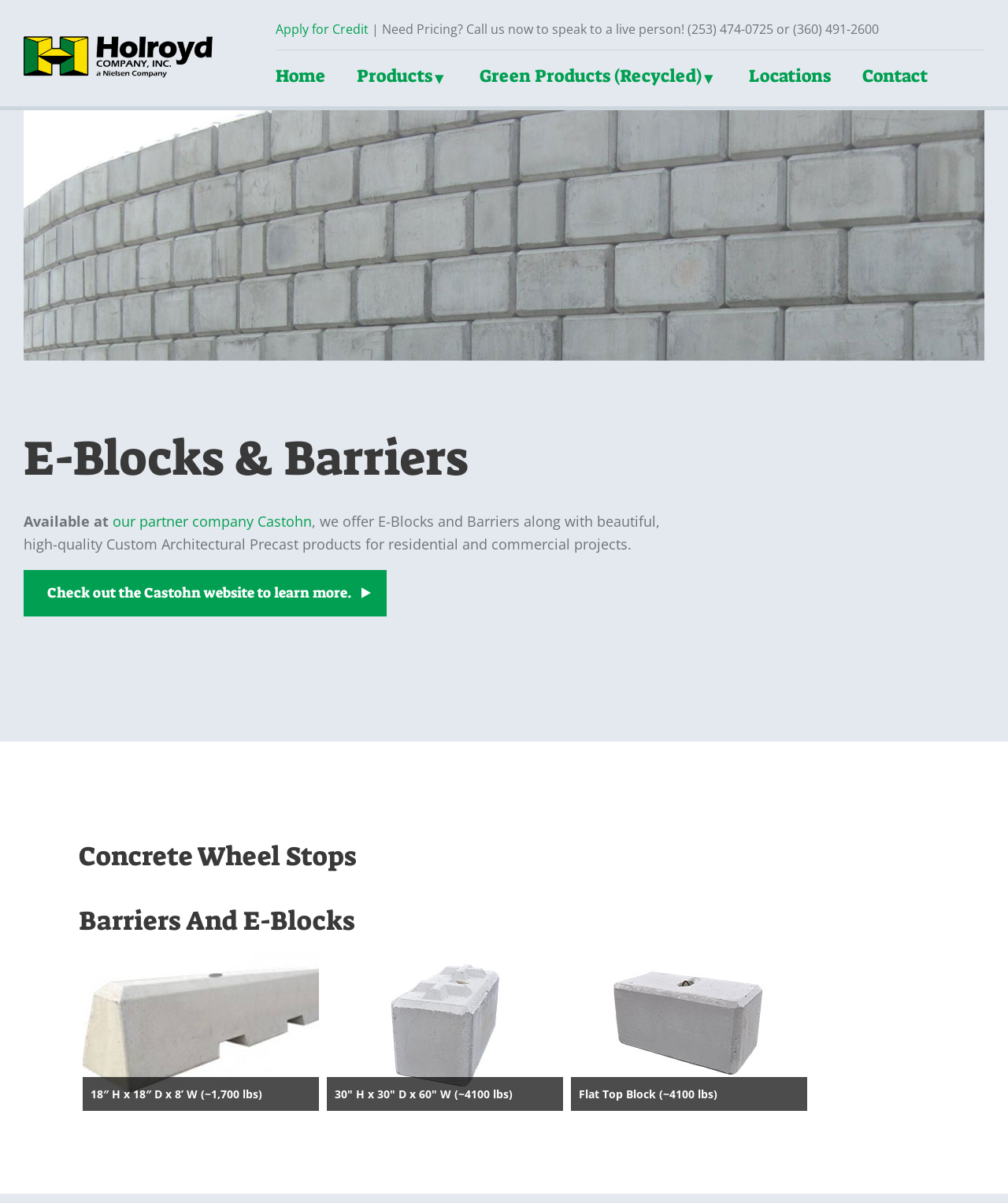Locate the UI element described as follows: "alt="Website Logo"". Return the bounding box coordinates as four float numbers between 0 and 1 in the order [left, top, right, bottom].

[0.023, 0.053, 0.211, 0.068]